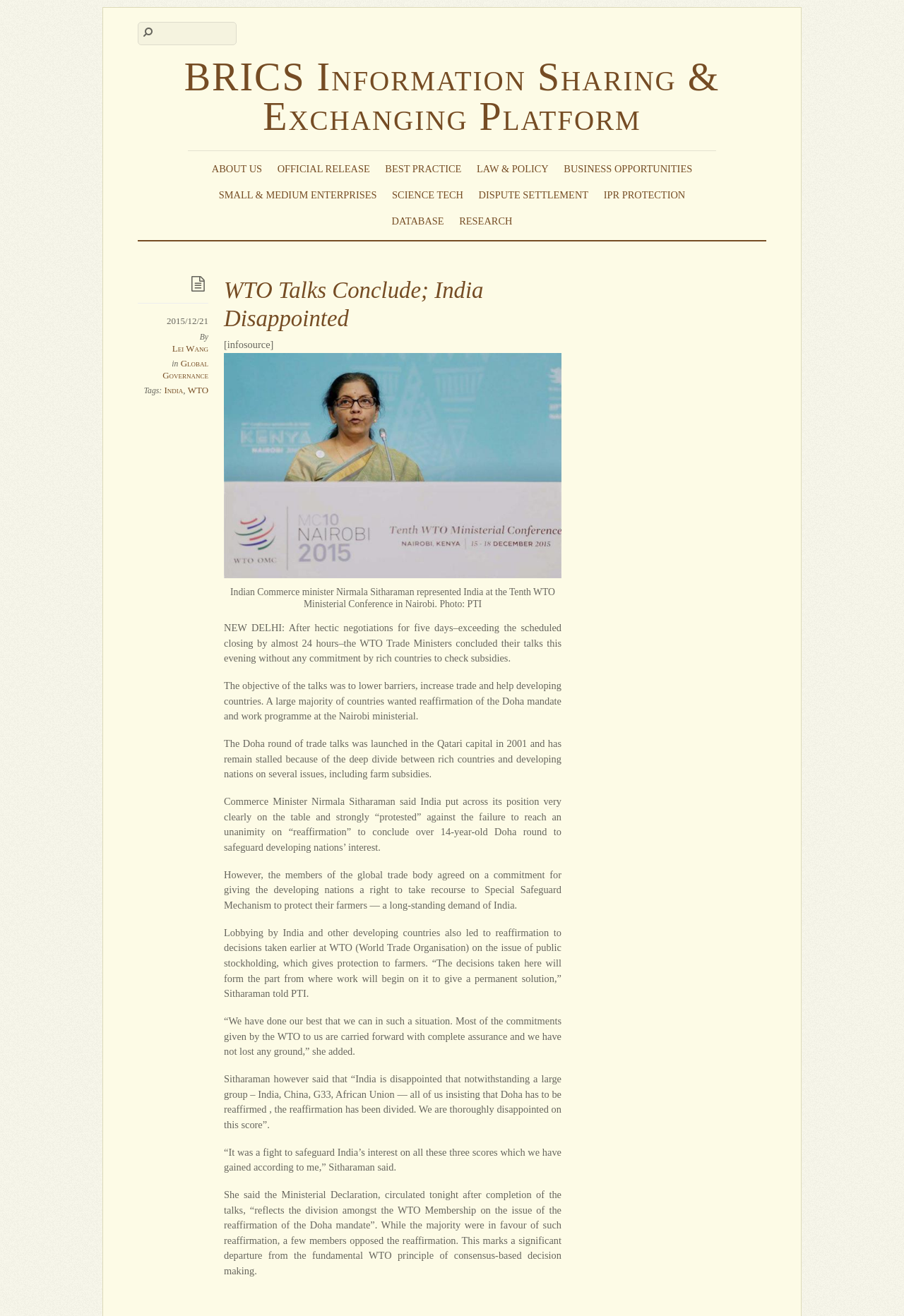Who represented India at the WTO Ministerial Conference?
Give a one-word or short phrase answer based on the image.

Nirmala Sitharaman